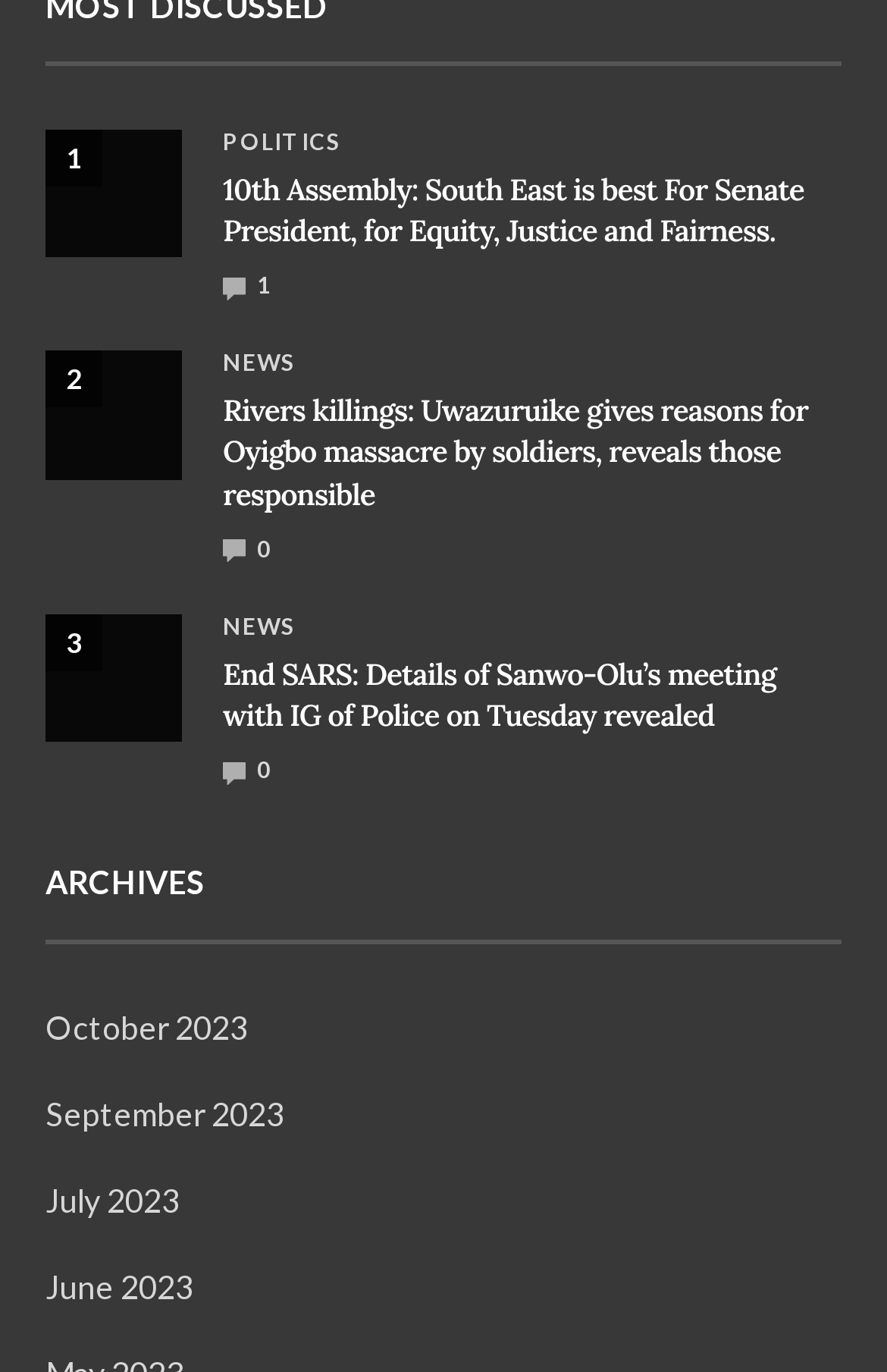Respond to the question below with a single word or phrase:
How many news articles are displayed on the page?

3